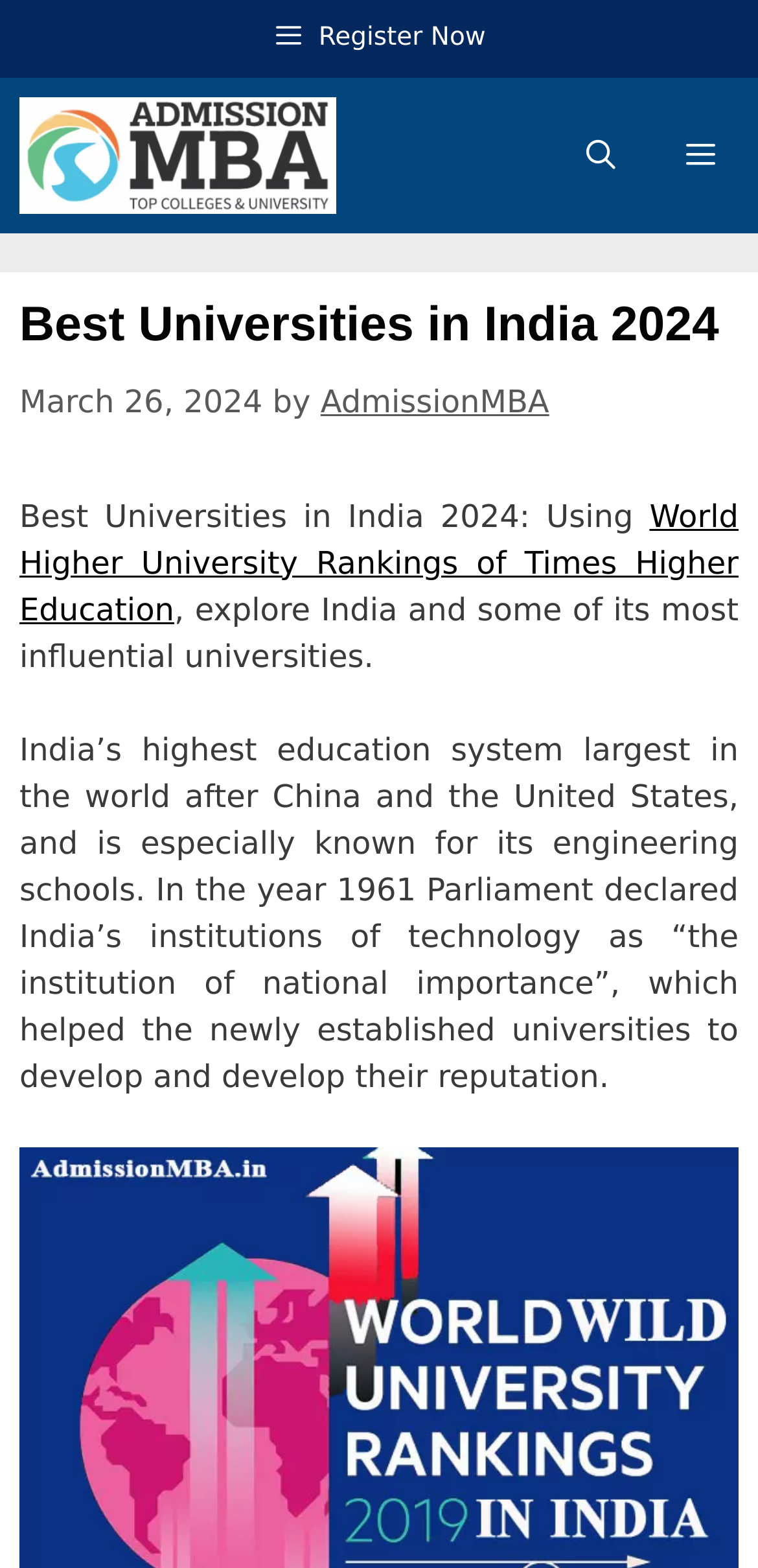What is the purpose of the 'Register Now' button?
Using the picture, provide a one-word or short phrase answer.

unknown